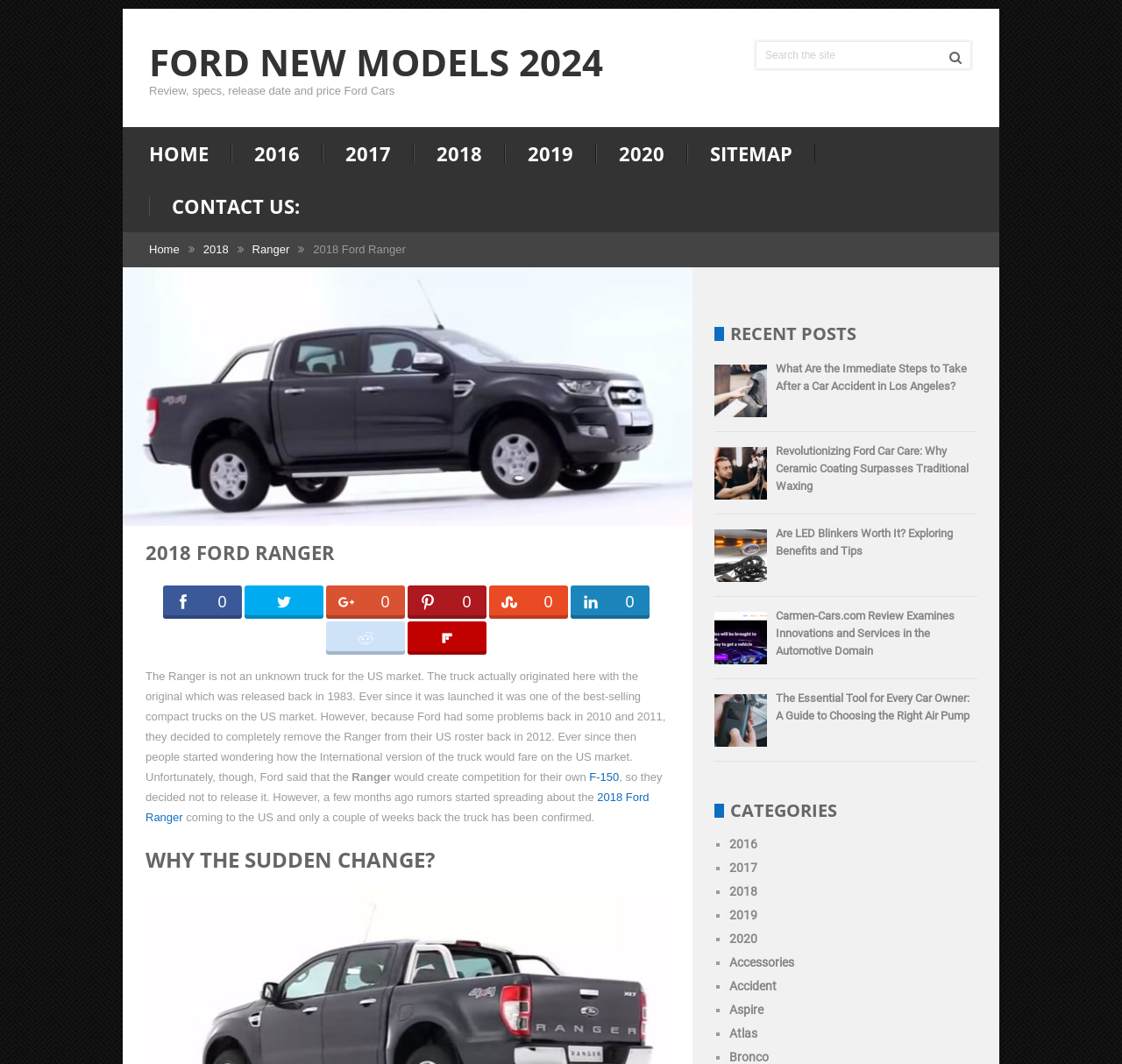Analyze the image and deliver a detailed answer to the question: What is the name of the truck that Ford was concerned would be in competition with the Ranger?

The article states that Ford was concerned that the Ranger would create competition for their own F-150, which is why they initially decided not to release the Ranger in the US market.